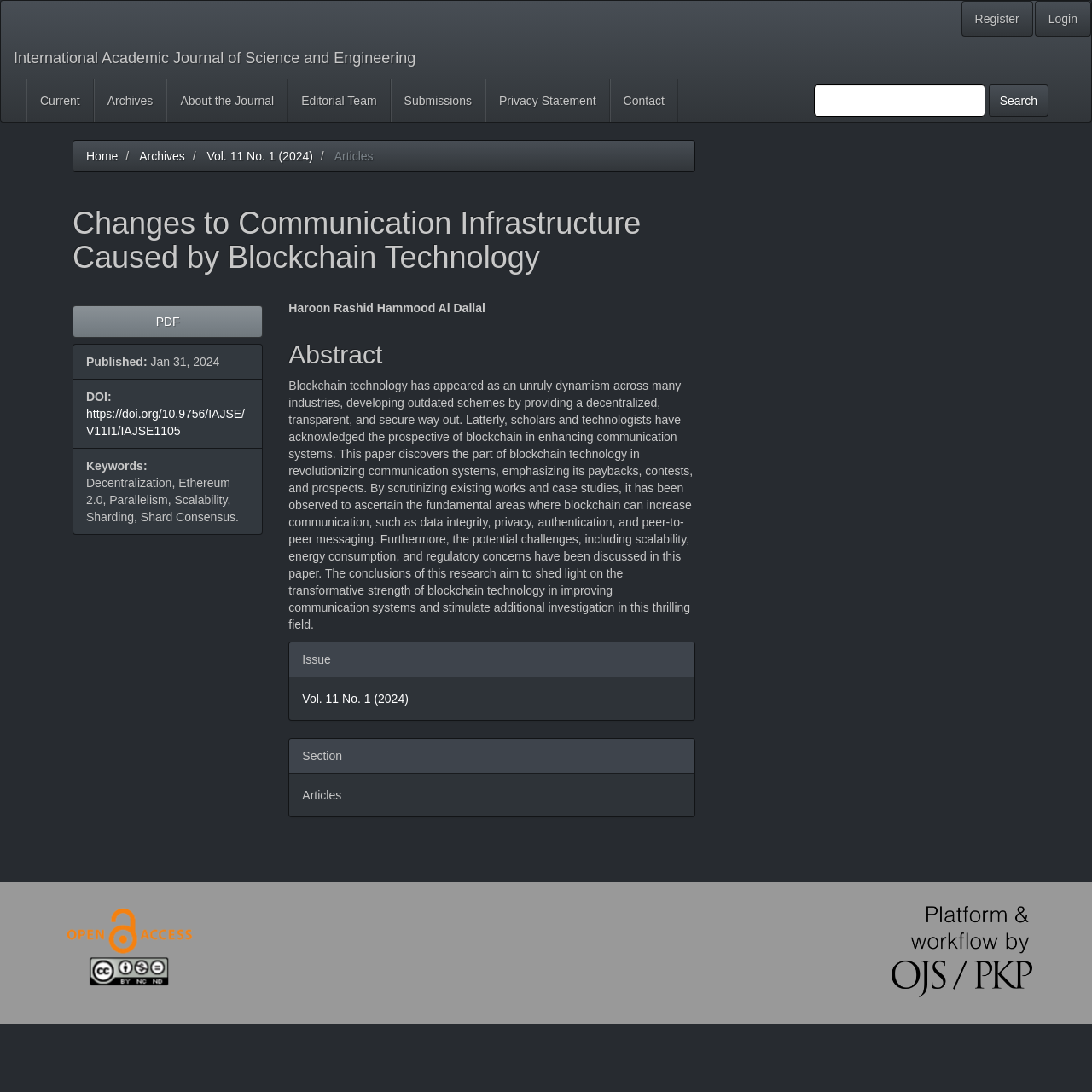Provide your answer to the question using just one word or phrase: What is the publication date of the article?

Jan 31, 2024